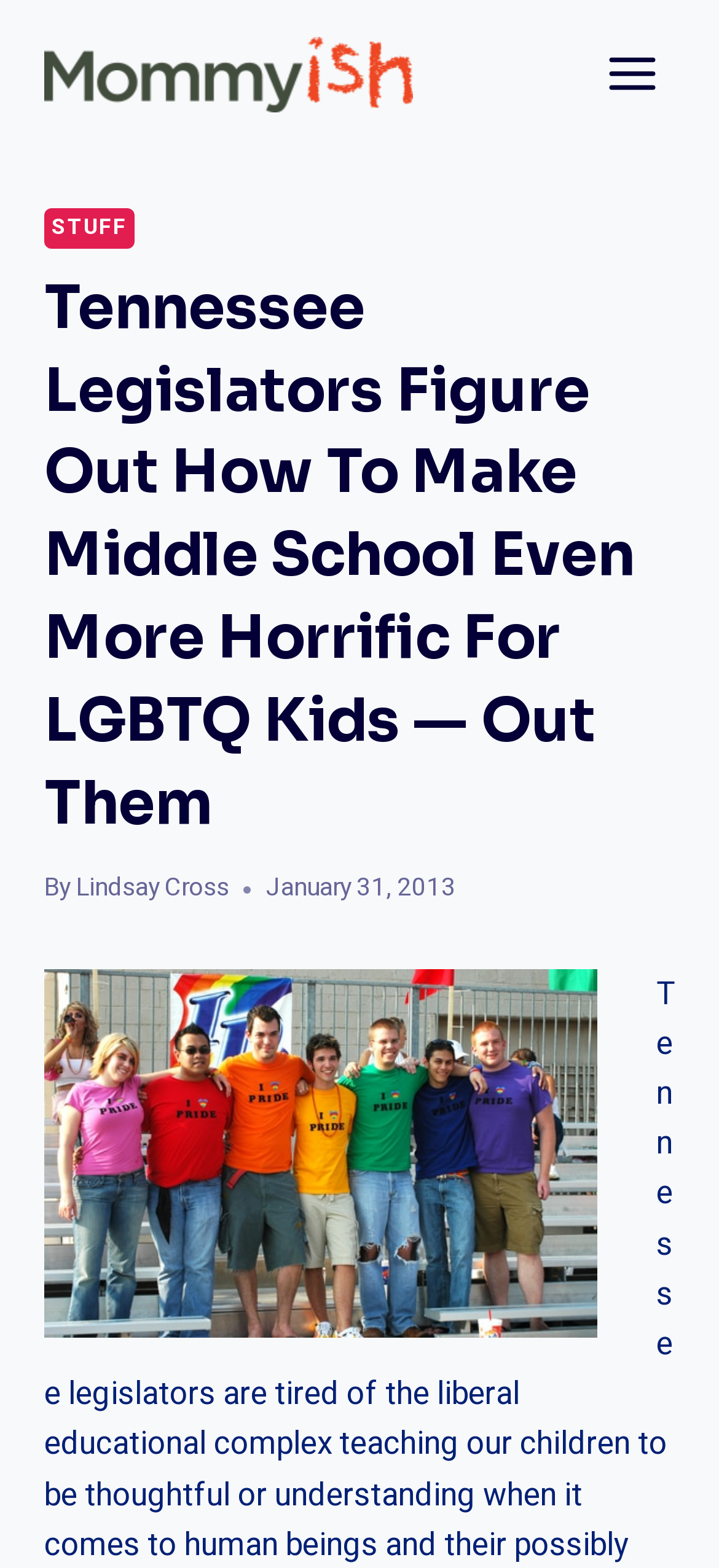Please determine the bounding box of the UI element that matches this description: aria-label="Mommyish". The coordinates should be given as (top-left x, top-left y, bottom-right x, bottom-right y), with all values between 0 and 1.

[0.062, 0.024, 0.574, 0.071]